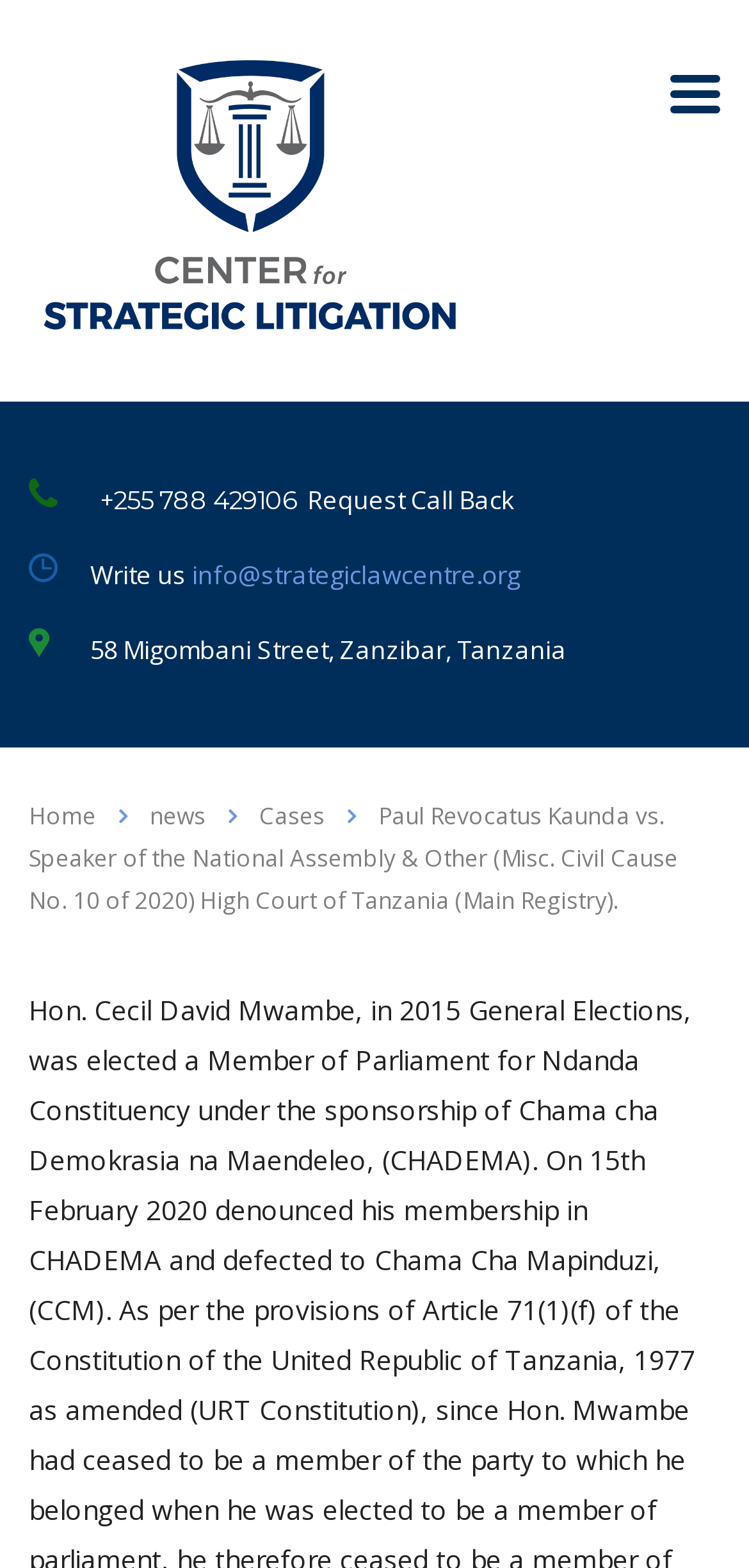What is the name of the person mentioned in the case?
Using the screenshot, give a one-word or short phrase answer.

Hon. Cecil David Mwambe